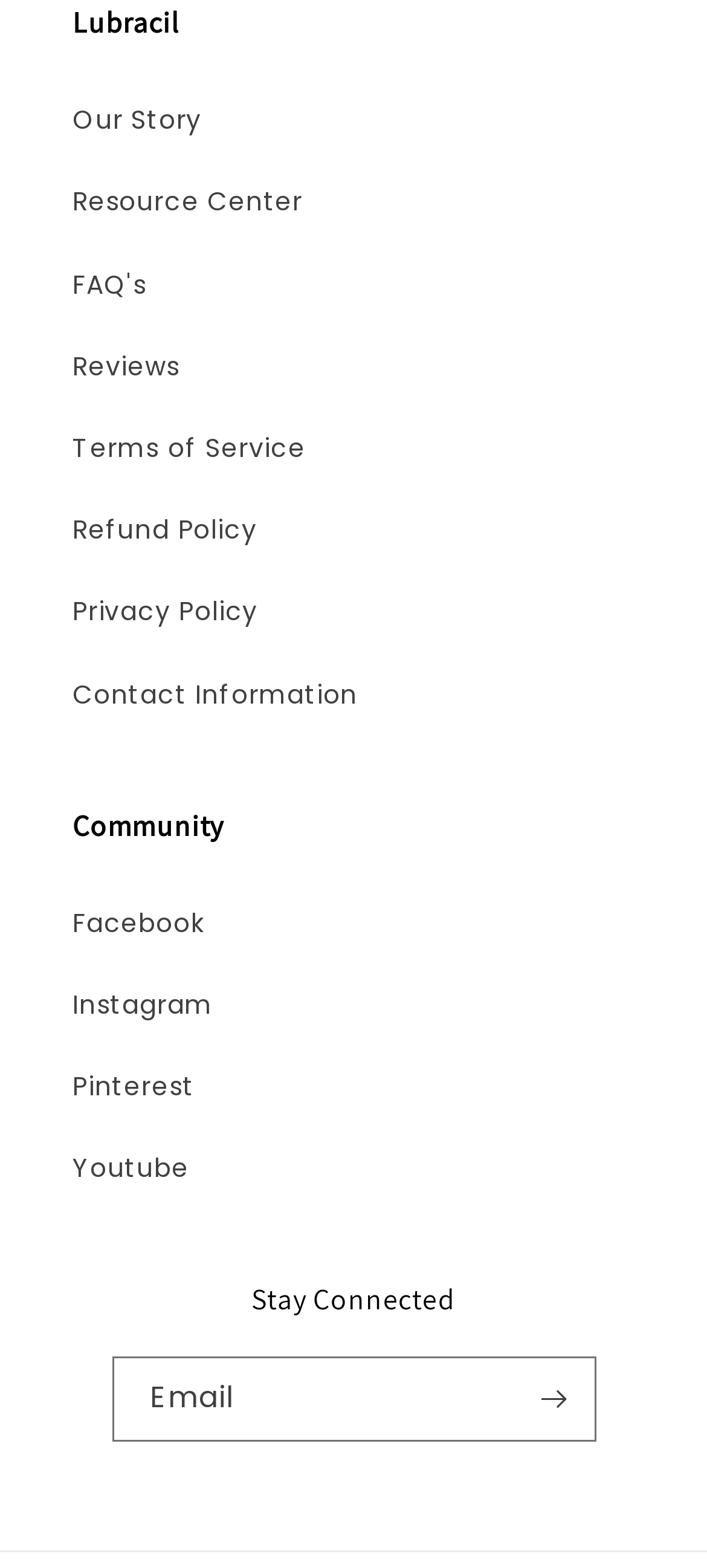Respond to the question below with a single word or phrase: What is the last link in the list of links at the top?

Contact Information